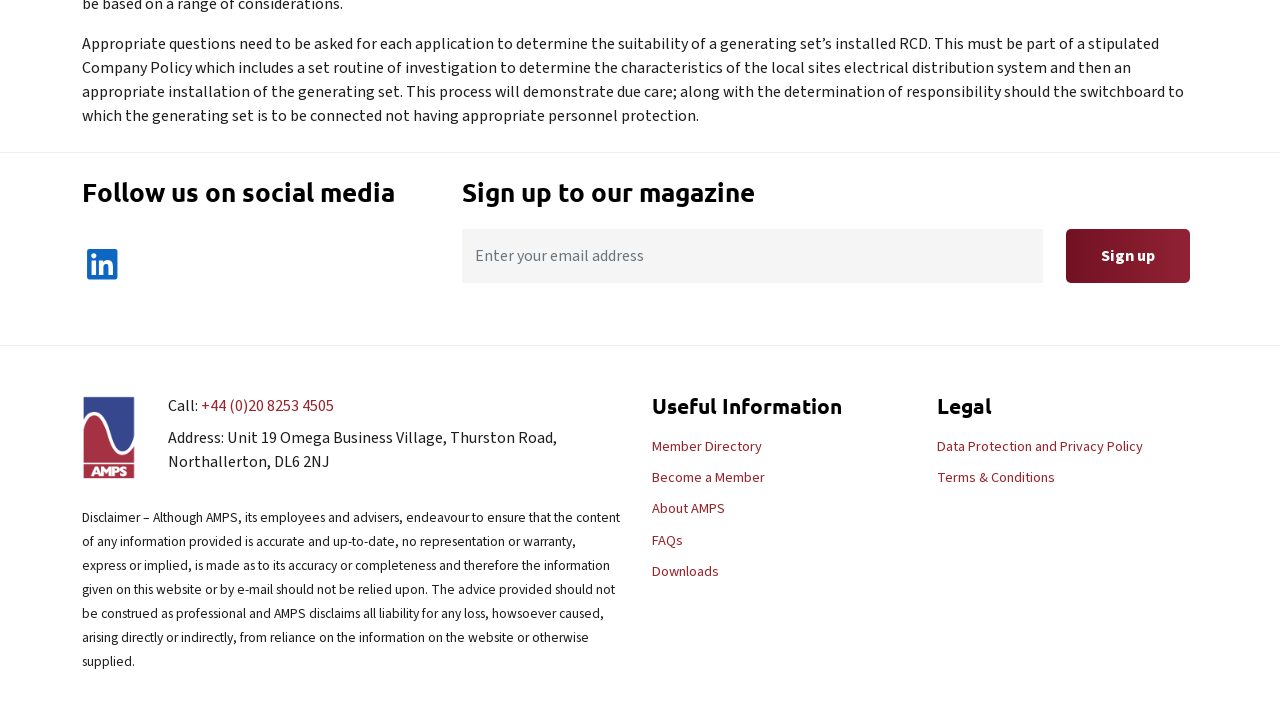Could you highlight the region that needs to be clicked to execute the instruction: "Sign up to our magazine"?

[0.833, 0.317, 0.93, 0.393]